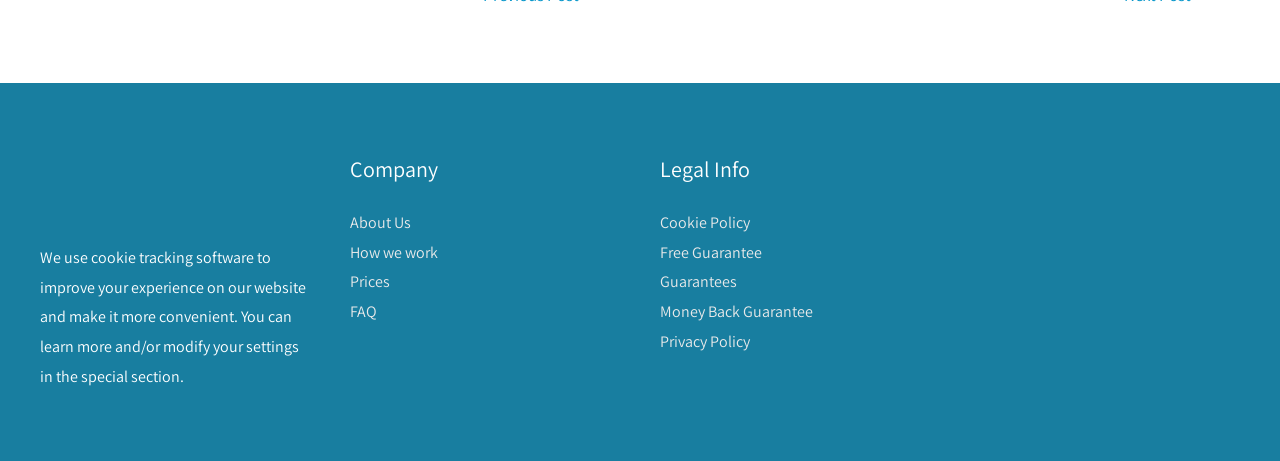How many sections are on the webpage?
Please provide a detailed and thorough answer to the question.

To determine the number of sections on the webpage, we need to look at the heading elements. There are two main heading elements: 'Company' and 'Legal Info', which suggest that there are two sections on the webpage.